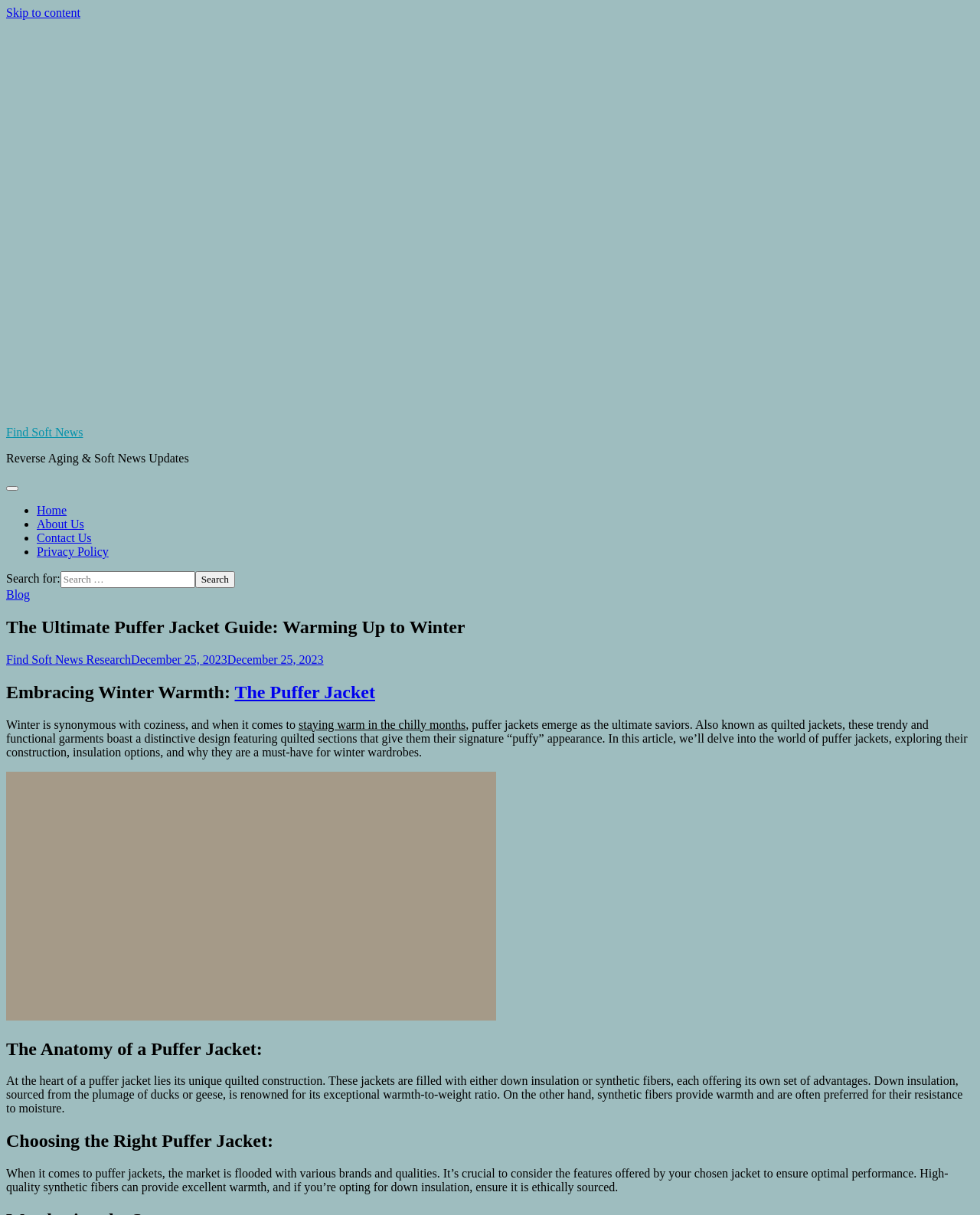Use a single word or phrase to answer this question: 
How many social media platforms are available for sharing content on this webpage?

9